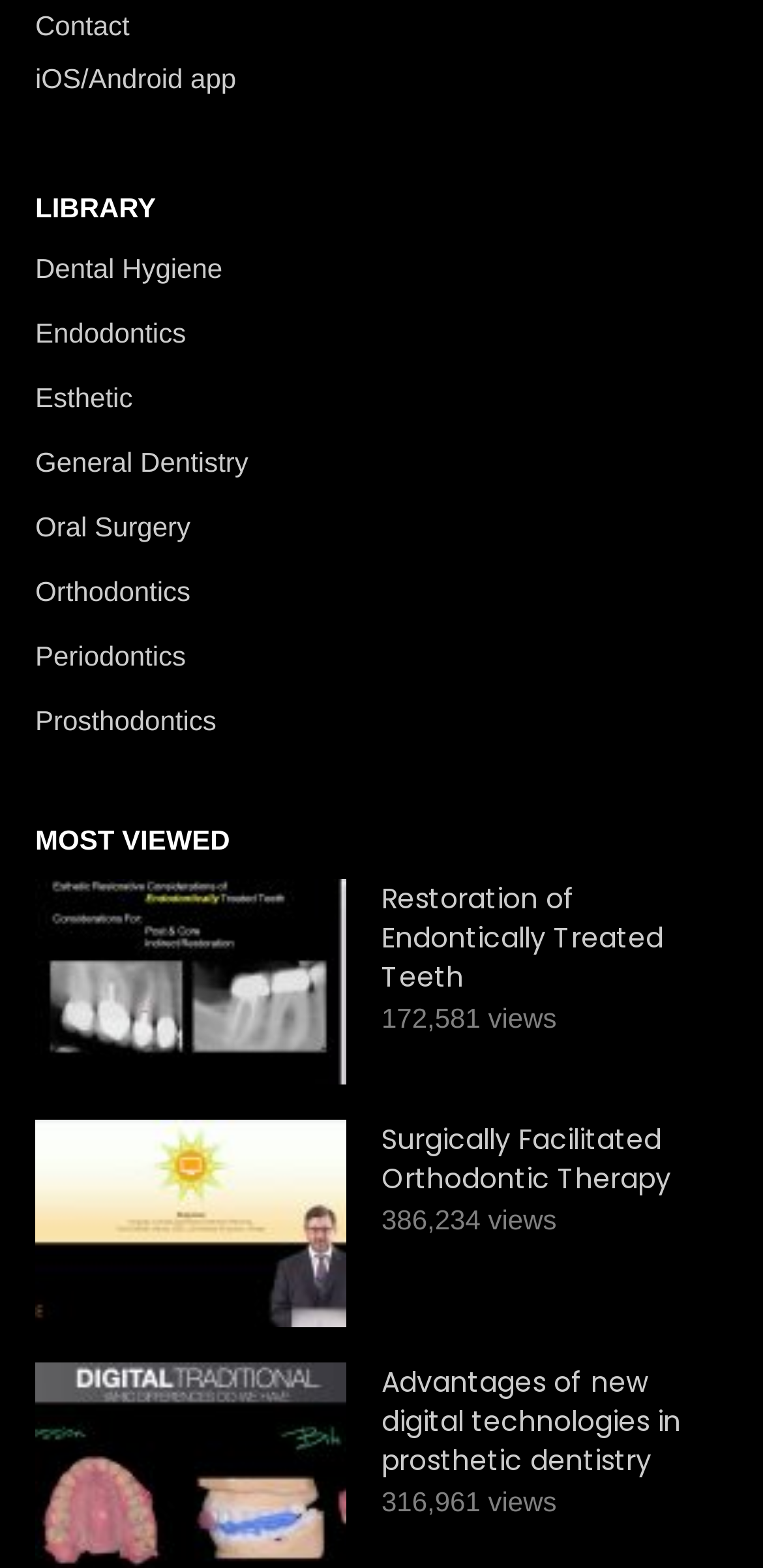Locate the bounding box coordinates of the segment that needs to be clicked to meet this instruction: "Explore Surgically Facilitated Orthodontic Therapy".

[0.046, 0.714, 0.454, 0.846]